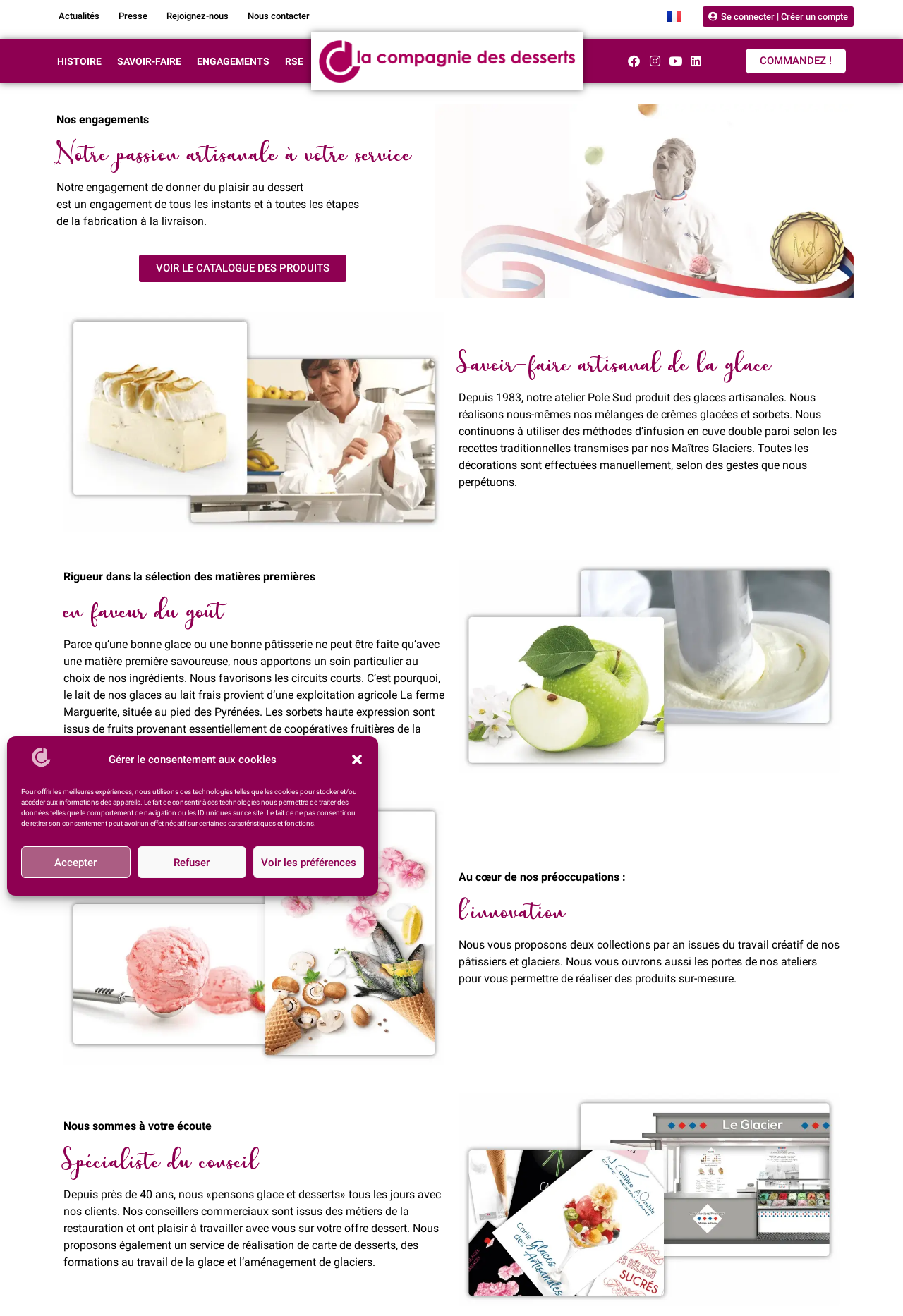What is the company's goal for its desserts?
Please respond to the question with as much detail as possible.

The company's goal for its desserts is obtained from the static text element 'Notre engagement de donner du plaisir au dessert' which indicates that the company's goal is to provide desserts that give pleasure to its customers.